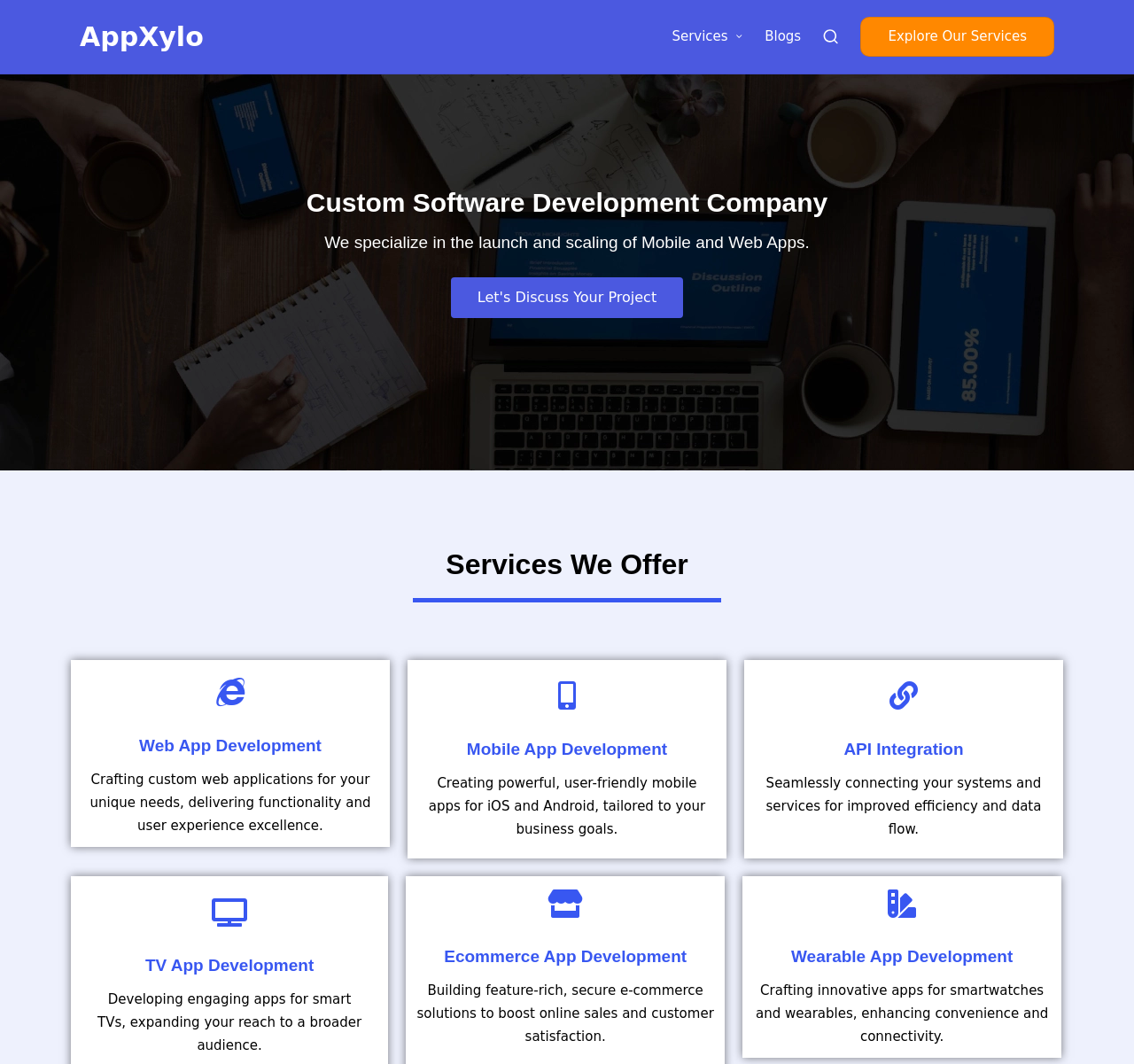Please answer the following query using a single word or phrase: 
What services does AppXylo offer?

Web and mobile app development